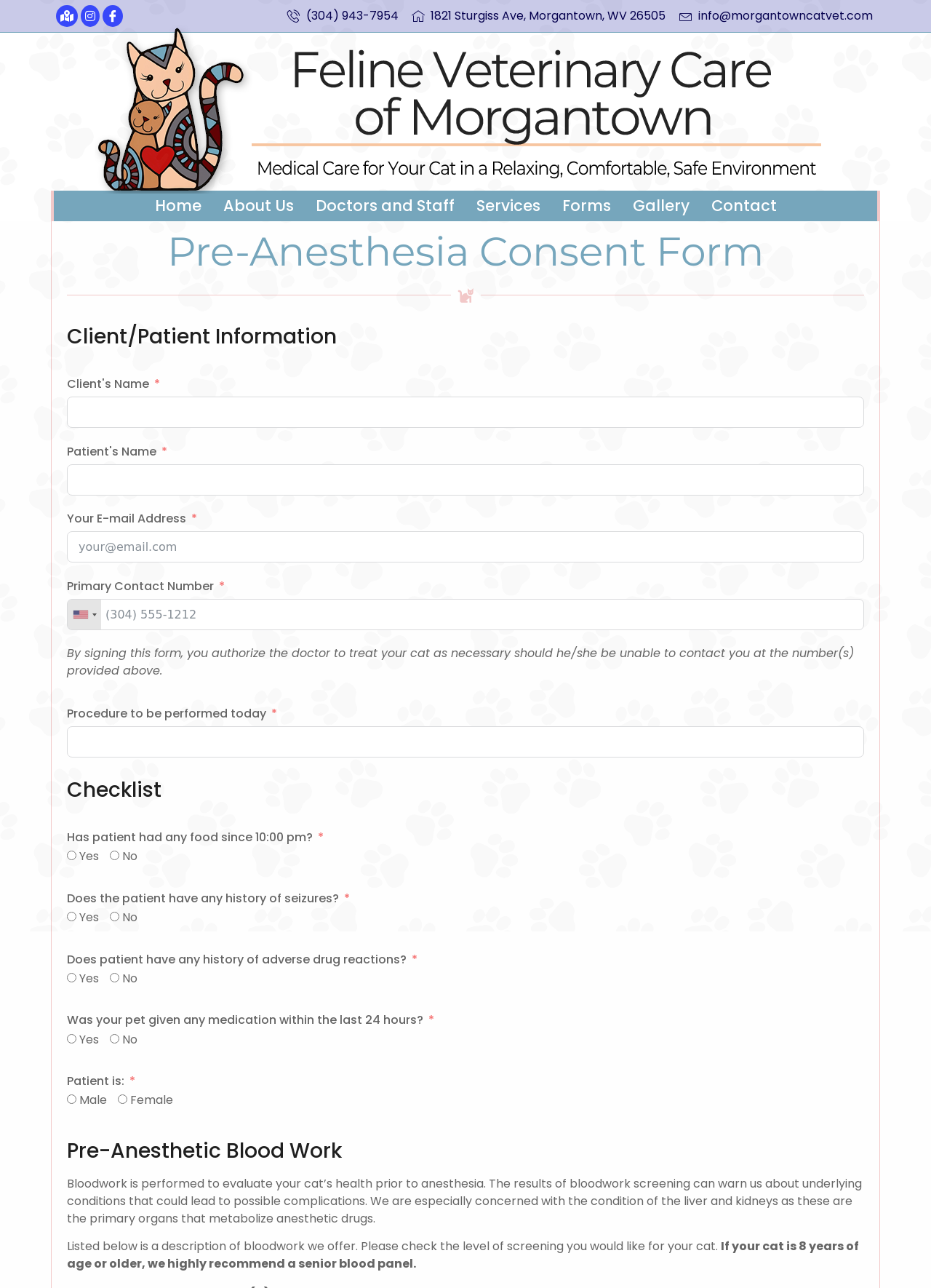Please locate the bounding box coordinates of the element that needs to be clicked to achieve the following instruction: "Enter client's name". The coordinates should be four float numbers between 0 and 1, i.e., [left, top, right, bottom].

[0.072, 0.308, 0.928, 0.332]